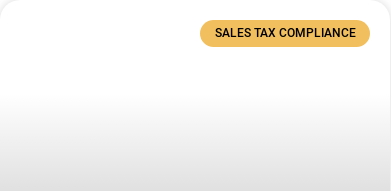Use one word or a short phrase to answer the question provided: 
What is the purpose of the button?

To offer information on sales tax compliance